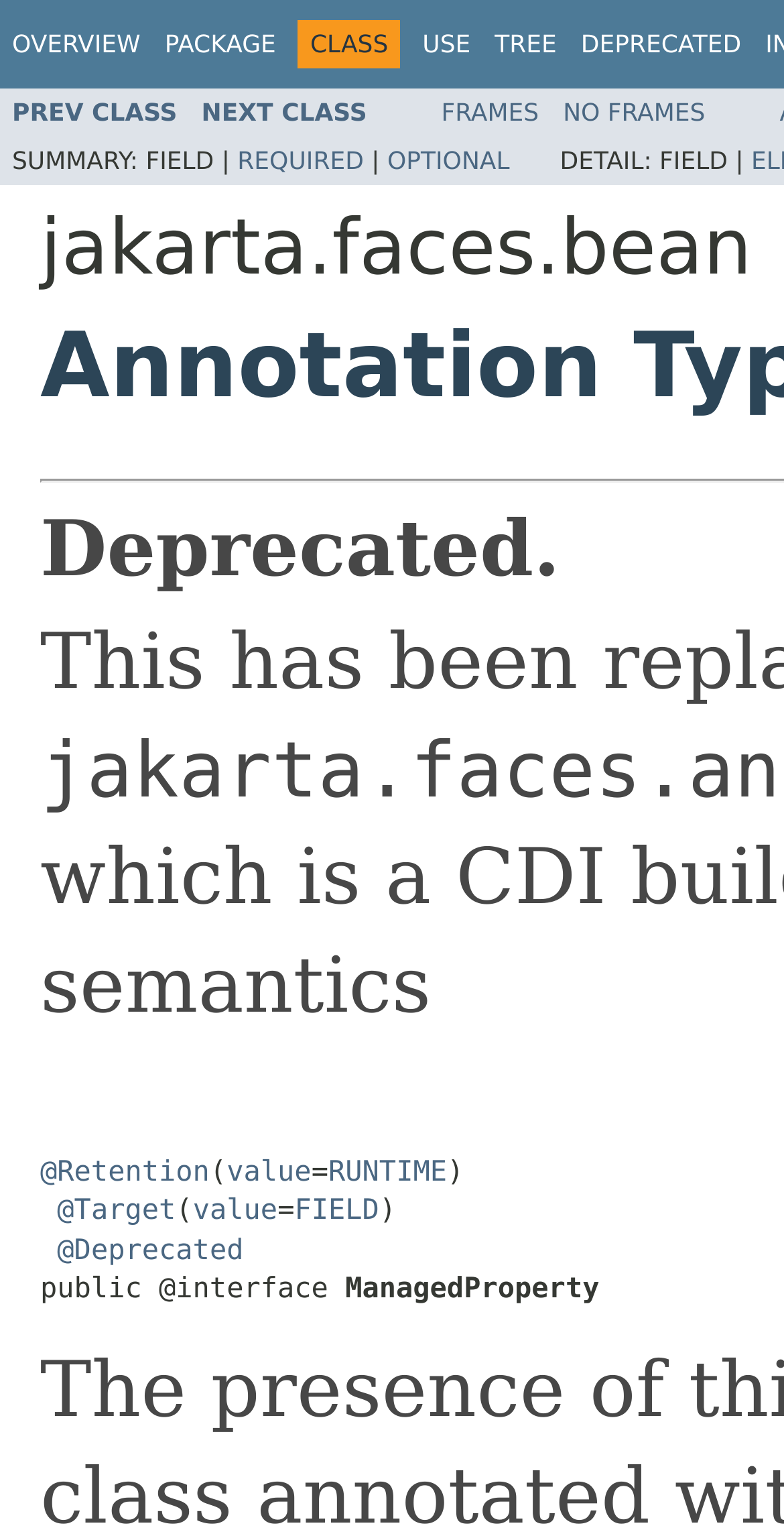What is the target of the @Target annotation?
Using the information from the image, give a concise answer in one word or a short phrase.

FIELD